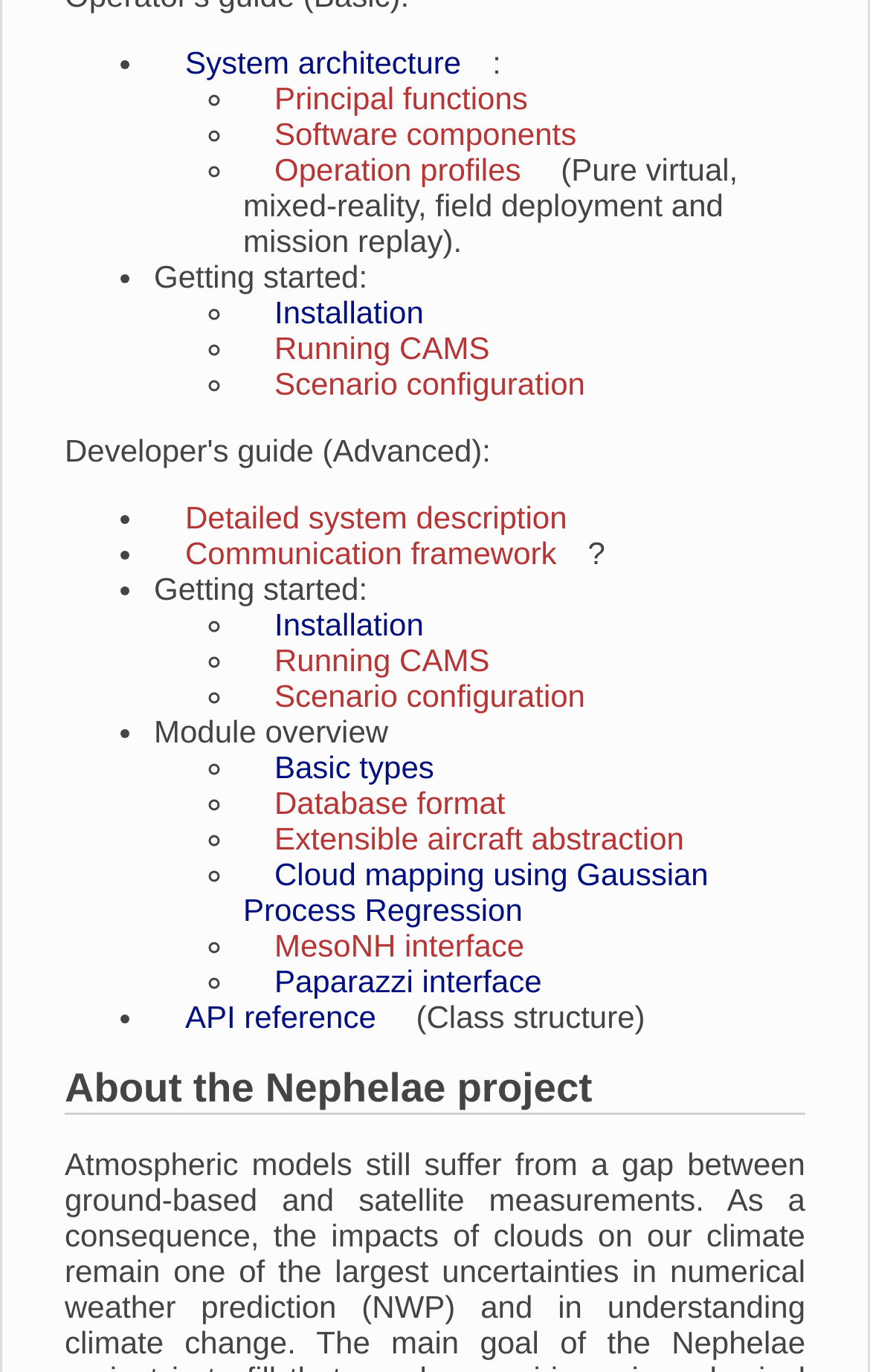Indicate the bounding box coordinates of the element that must be clicked to execute the instruction: "Click on 'System architecture'". The coordinates should be given as four float numbers between 0 and 1, i.e., [left, top, right, bottom].

[0.213, 0.032, 0.53, 0.058]